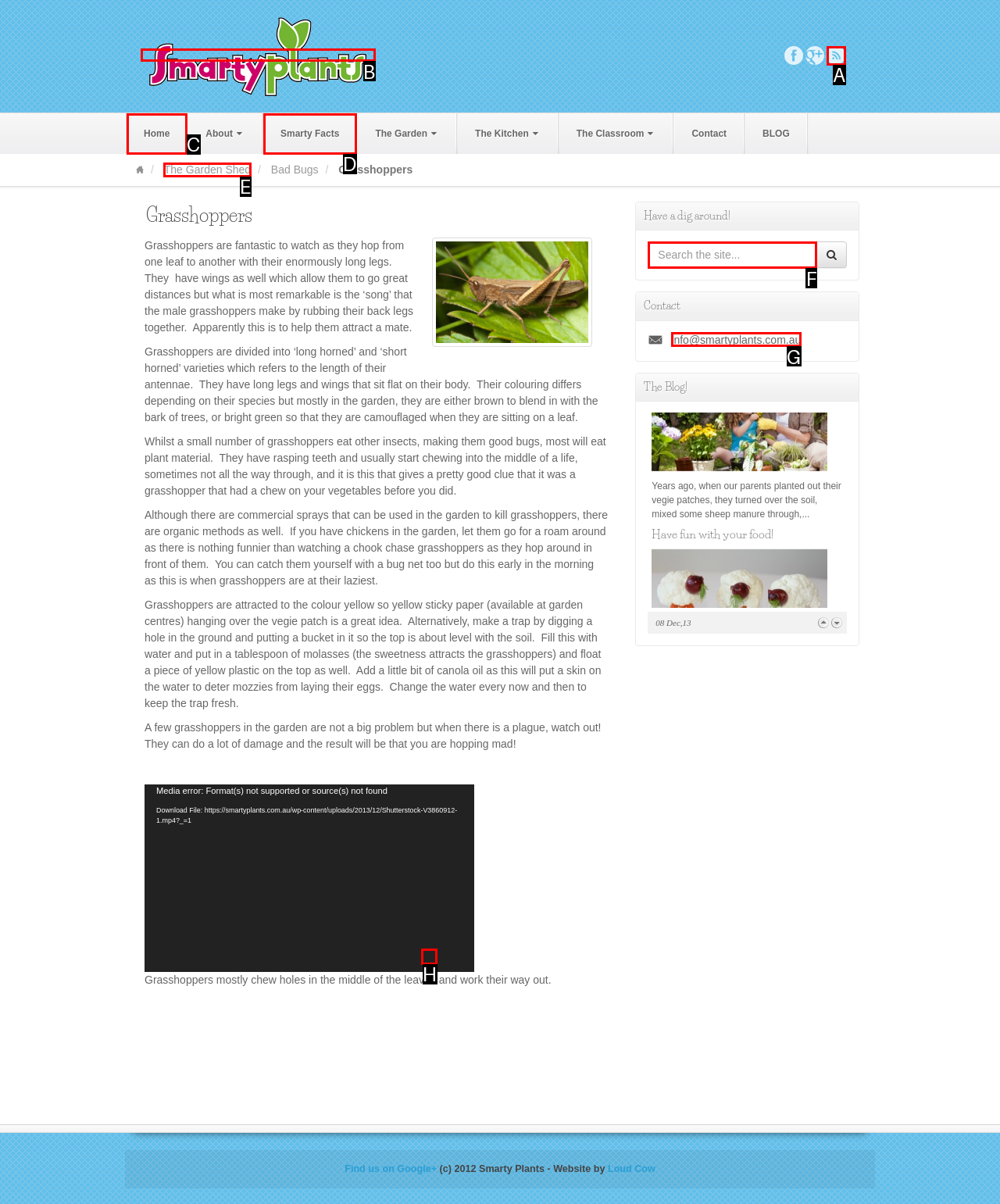What is the letter of the UI element you should click to Search the site? Provide the letter directly.

F